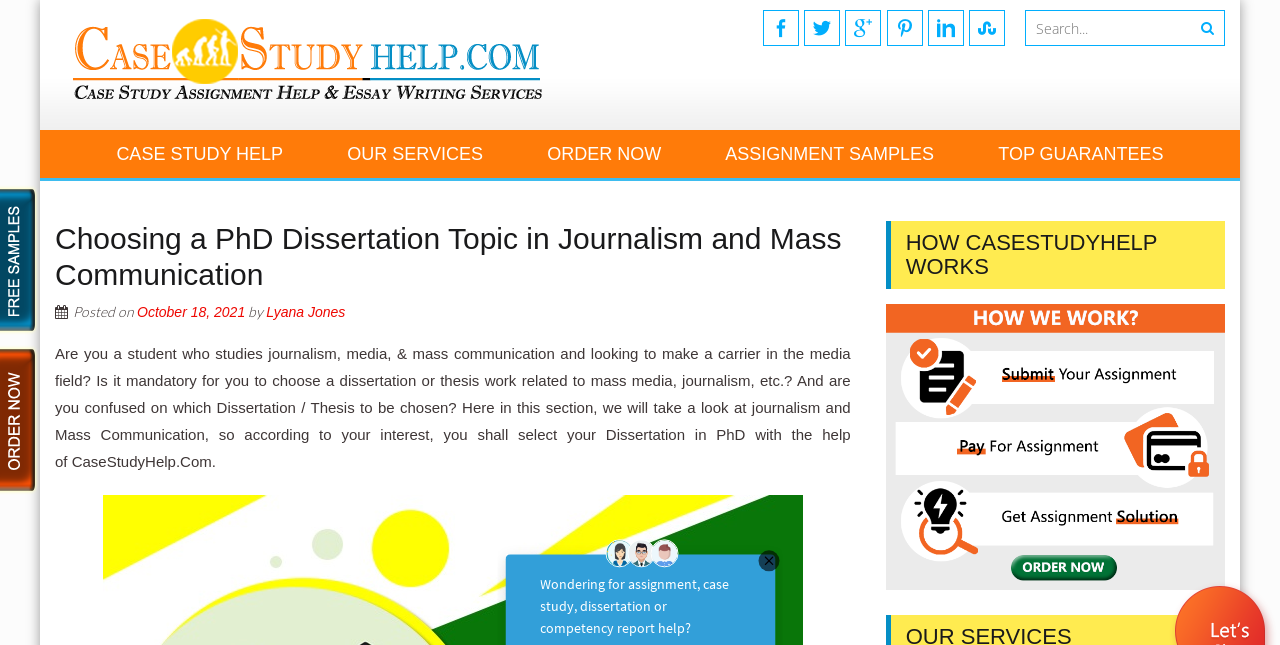Give a one-word or short phrase answer to this question: 
What is the purpose of the webpage?

To provide dissertation topic guidance